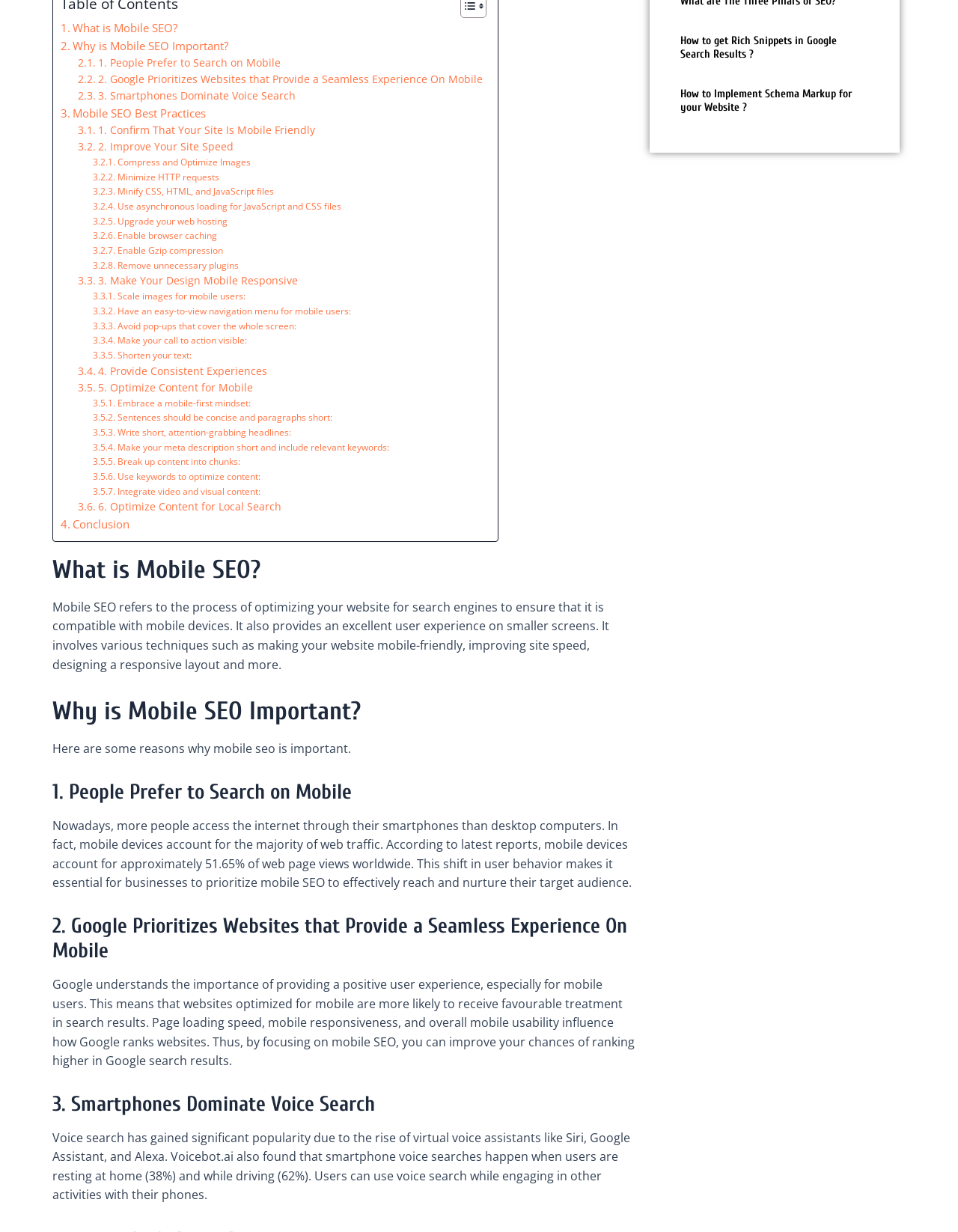Using the provided description: "What is Mobile SEO?", find the bounding box coordinates of the corresponding UI element. The output should be four float numbers between 0 and 1, in the format [left, top, right, bottom].

[0.063, 0.015, 0.188, 0.03]